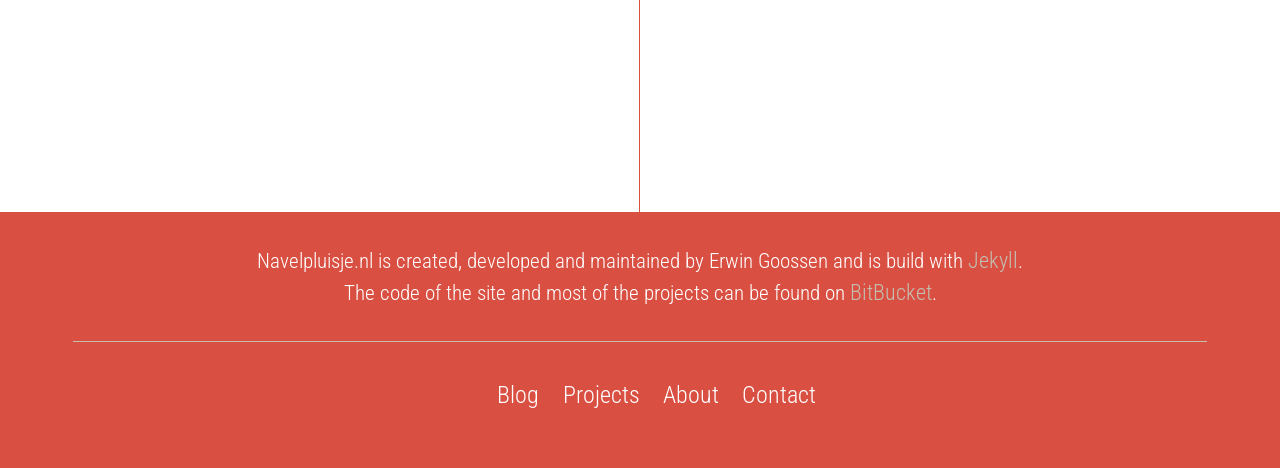Carefully observe the image and respond to the question with a detailed answer:
How many main navigation links are available on this webpage?

The answer can be found by examining the link elements located at the bottom of the page. There are four link elements with the text 'Blog', 'Projects', 'About', and 'Contact', which are likely the main navigation links of the website.